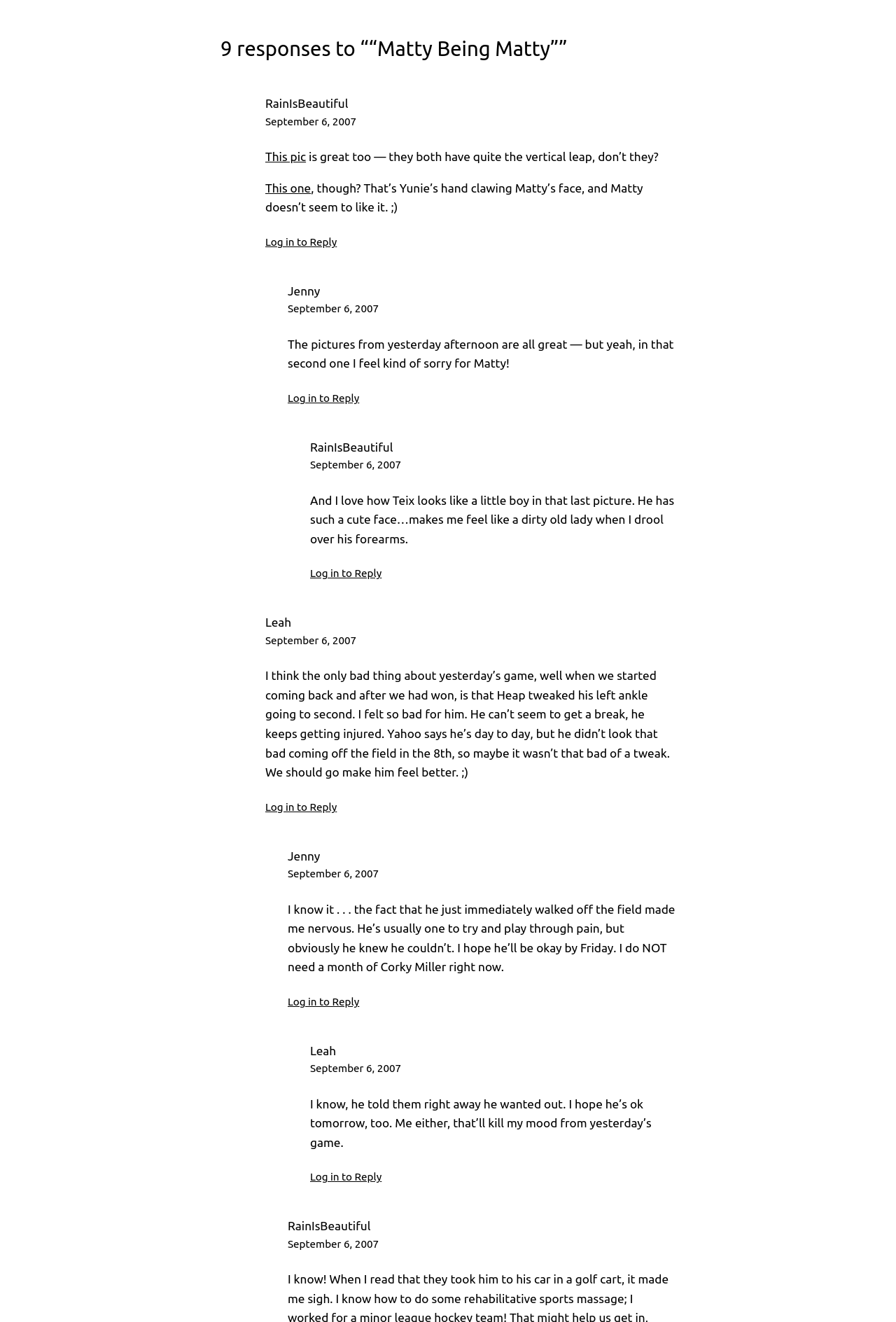Locate the bounding box coordinates of the item that should be clicked to fulfill the instruction: "Log in to the website".

[0.296, 0.178, 0.376, 0.187]